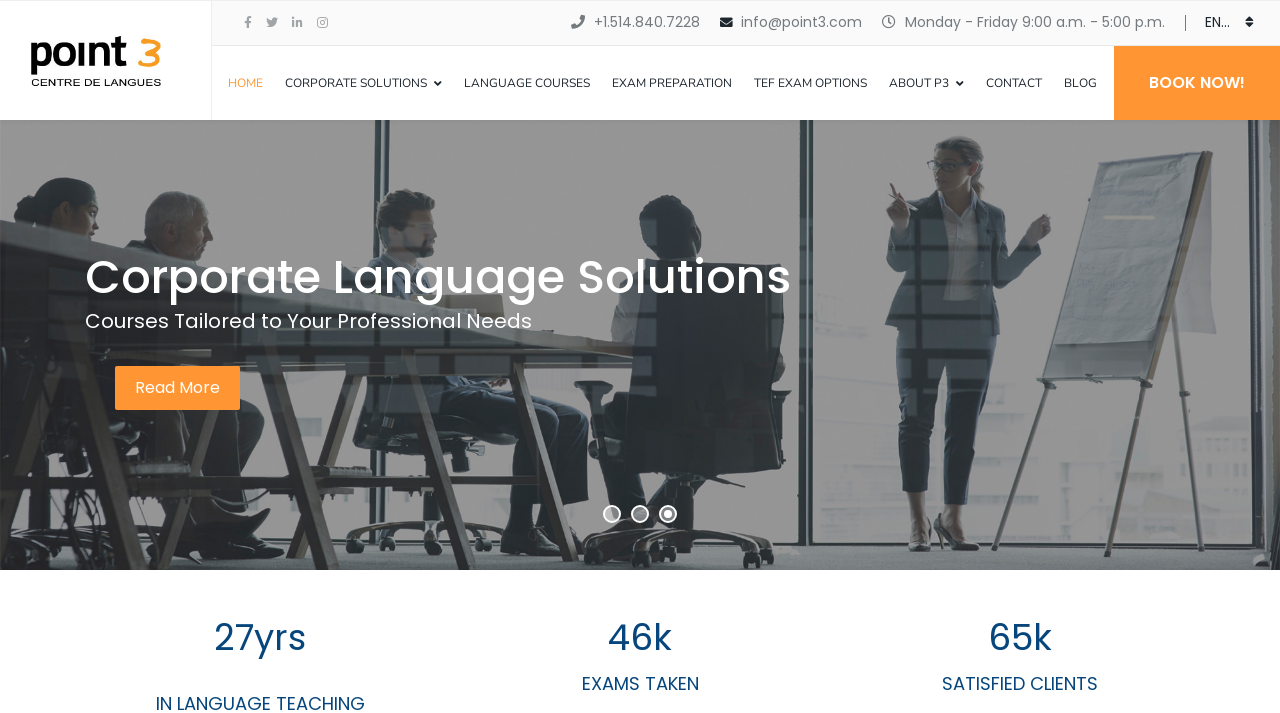Identify the bounding box coordinates for the UI element described as follows: "BOOK NOW!". Ensure the coordinates are four float numbers between 0 and 1, formatted as [left, top, right, bottom].

[0.87, 0.065, 1.0, 0.168]